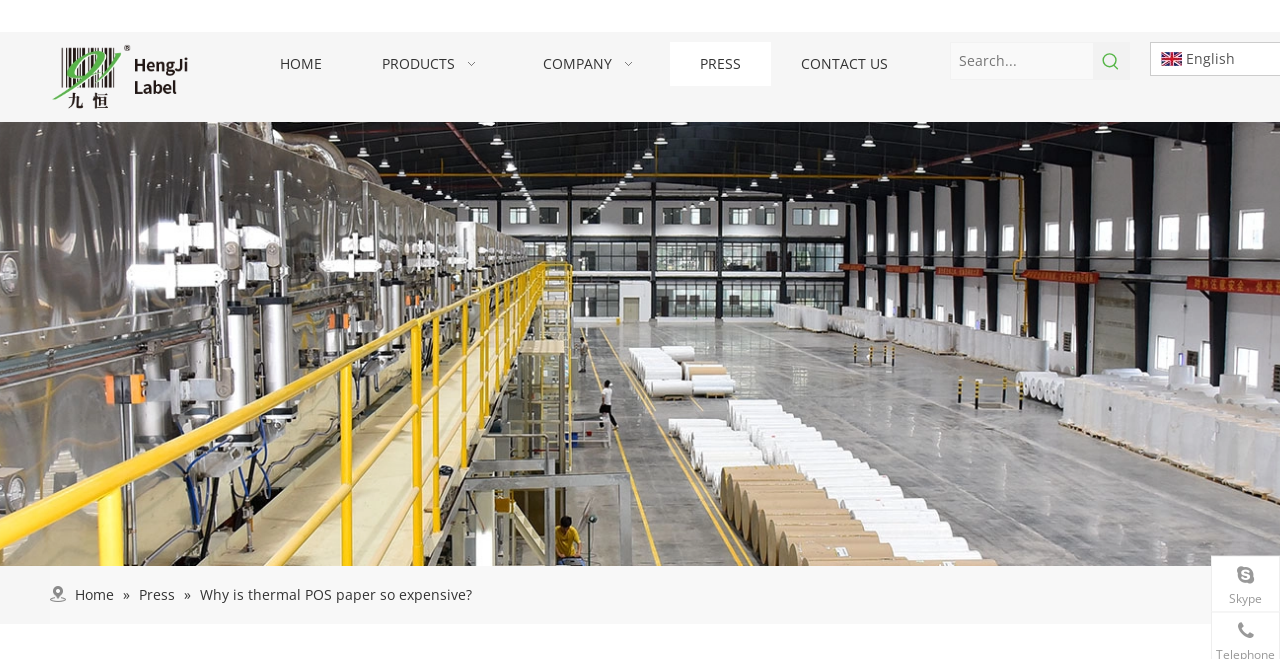Create a detailed narrative describing the layout and content of the webpage.

The webpage is about HENGJI LABEL, a company that provides thermal POS paper. At the top left corner, there is a logo of the company, which is an image linked to the homepage. Next to the logo, there are several navigation links, including "HOME", "PRODUCTS", "COMPANY", "PRESS", and "CONTACT US", which are aligned horizontally. 

Below the navigation links, there is a search bar with a placeholder text "Search..." and a button labeled "Hot Keywords:" accompanied by a small icon. On the right side of the search bar, there is an image indicating the language option, which is set to English.

In the main content area, there is a title "Why is thermal POS paper so expensive?" which is also a link. This title is likely the main topic of the webpage, and it may be an article or a blog post discussing the reasons behind the high cost of thermal POS paper.

At the bottom of the page, there are additional links, including "Home", "Press", and "Skype", which are aligned horizontally. There is also a "»" symbol separating the links.